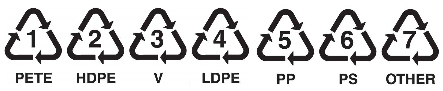What type of plastic is used for yogurt containers?
Based on the image, answer the question with a single word or brief phrase.

PP